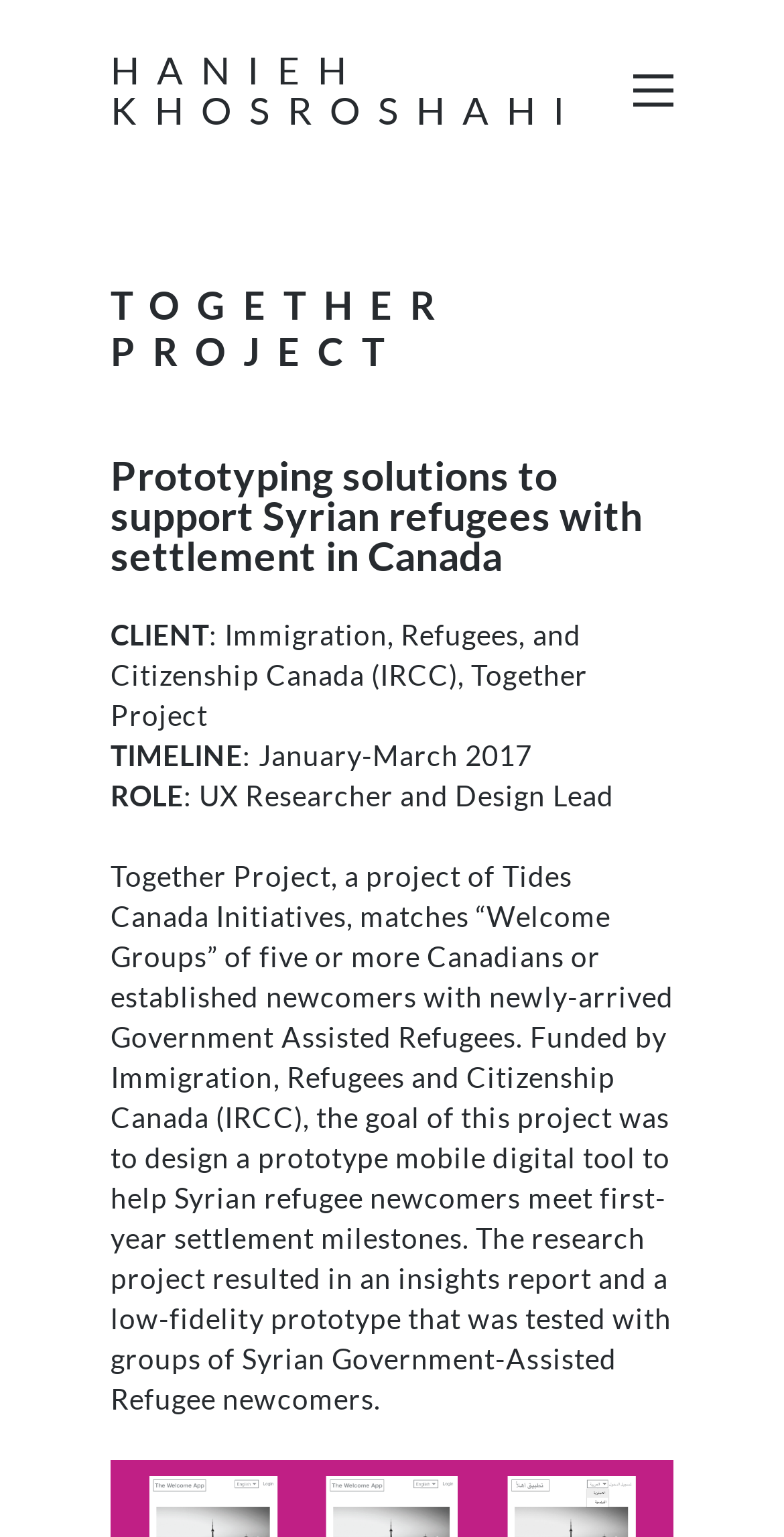Provide a one-word or short-phrase answer to the question:
What is the goal of the Together Project?

Design a prototype mobile digital tool